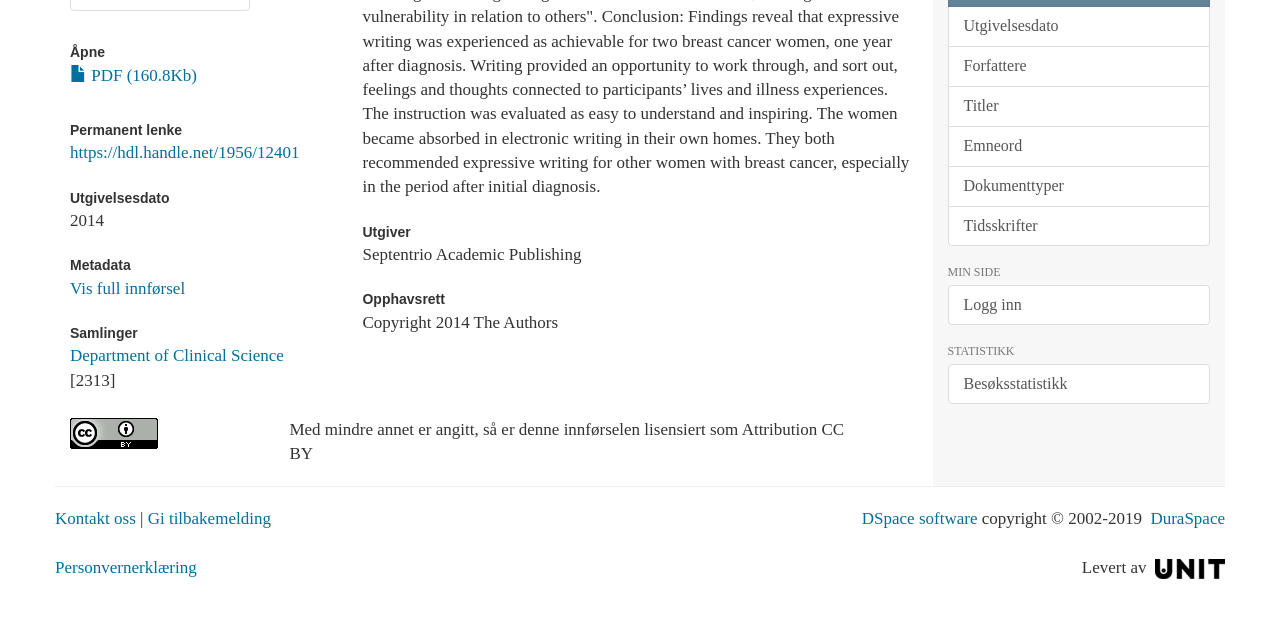Using the provided element description, identify the bounding box coordinates as (top-left x, top-left y, bottom-right x, bottom-right y). Ensure all values are between 0 and 1. Description: parent_node: more photos >>

None